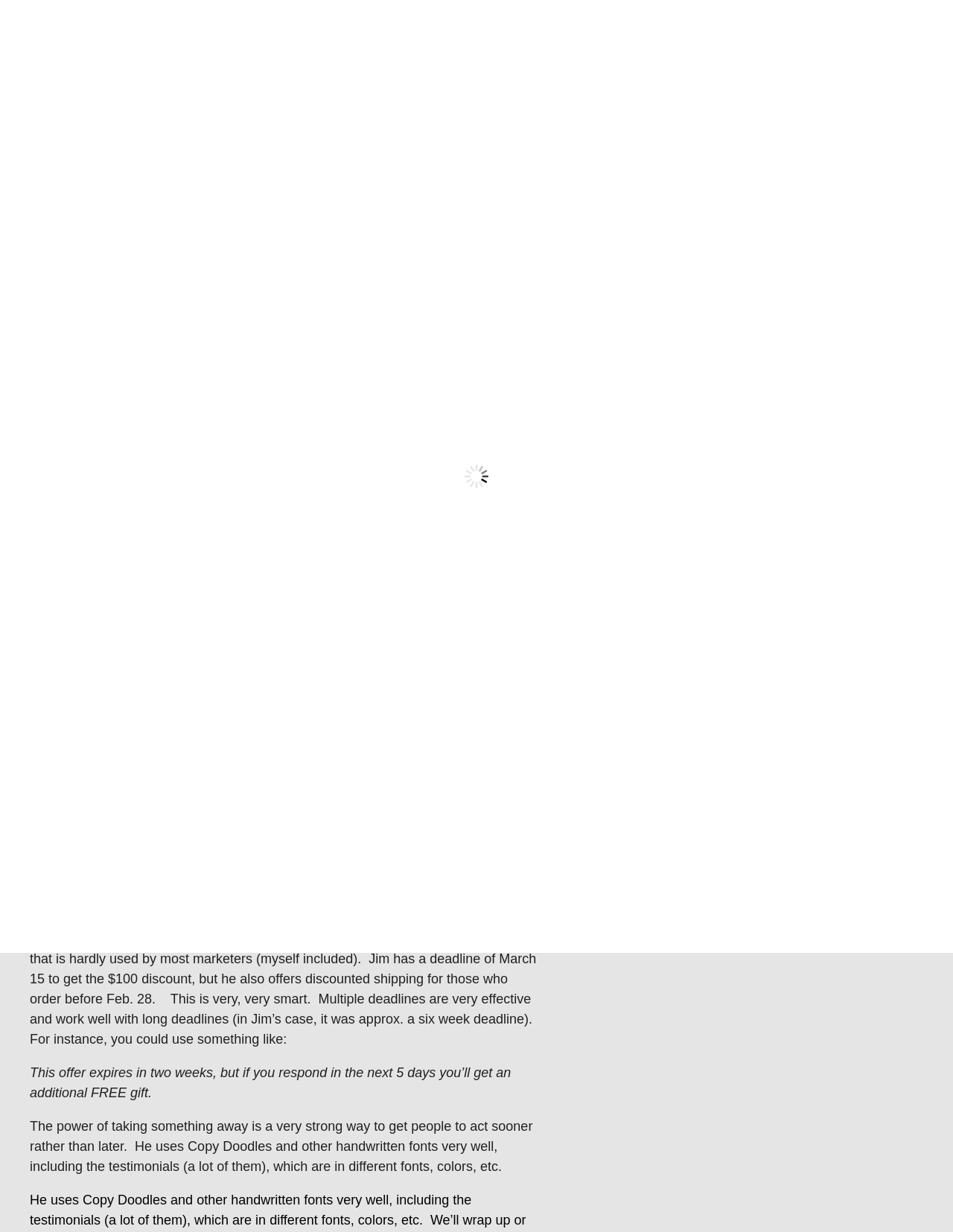Can you find the bounding box coordinates for the element that needs to be clicked to execute this instruction: "Click the 'CONTACT US' link"? The coordinates should be given as four float numbers between 0 and 1, i.e., [left, top, right, bottom].

[0.771, 0.031, 0.872, 0.044]